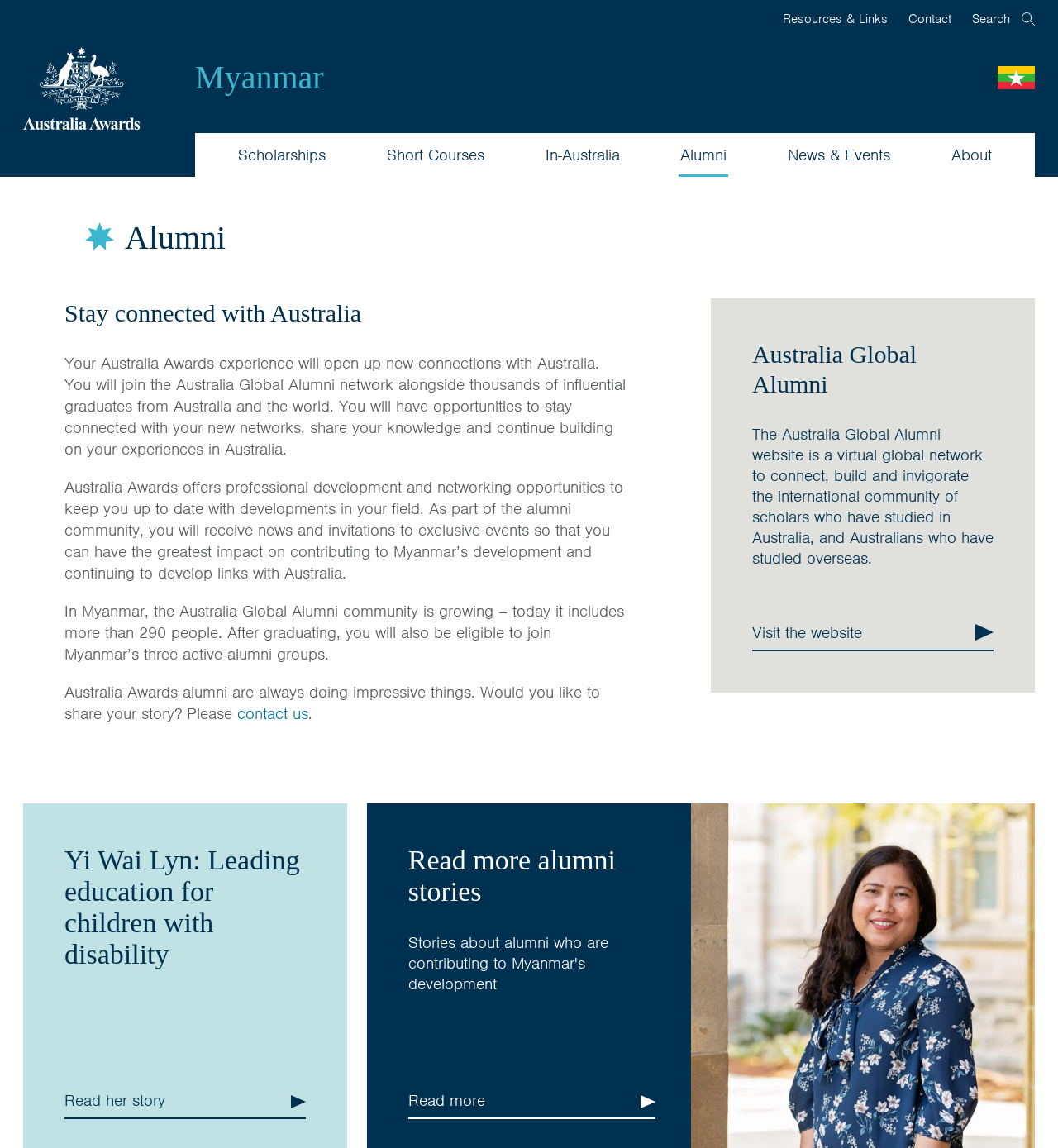Identify the bounding box coordinates for the element that needs to be clicked to fulfill this instruction: "Read more alumni stories". Provide the coordinates in the format of four float numbers between 0 and 1: [left, top, right, bottom].

[0.386, 0.735, 0.62, 0.79]